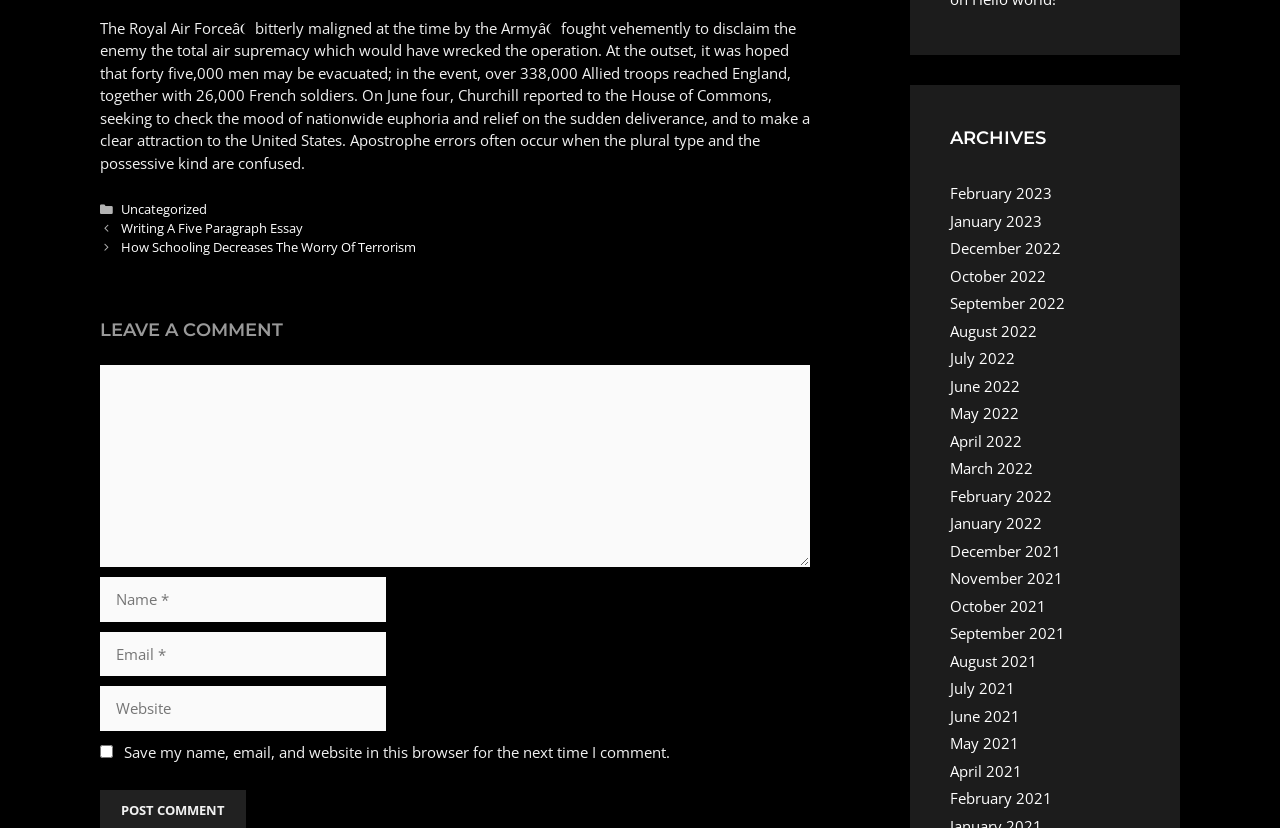Find the bounding box coordinates for the element that must be clicked to complete the instruction: "Enter your name". The coordinates should be four float numbers between 0 and 1, indicated as [left, top, right, bottom].

[0.078, 0.697, 0.302, 0.751]